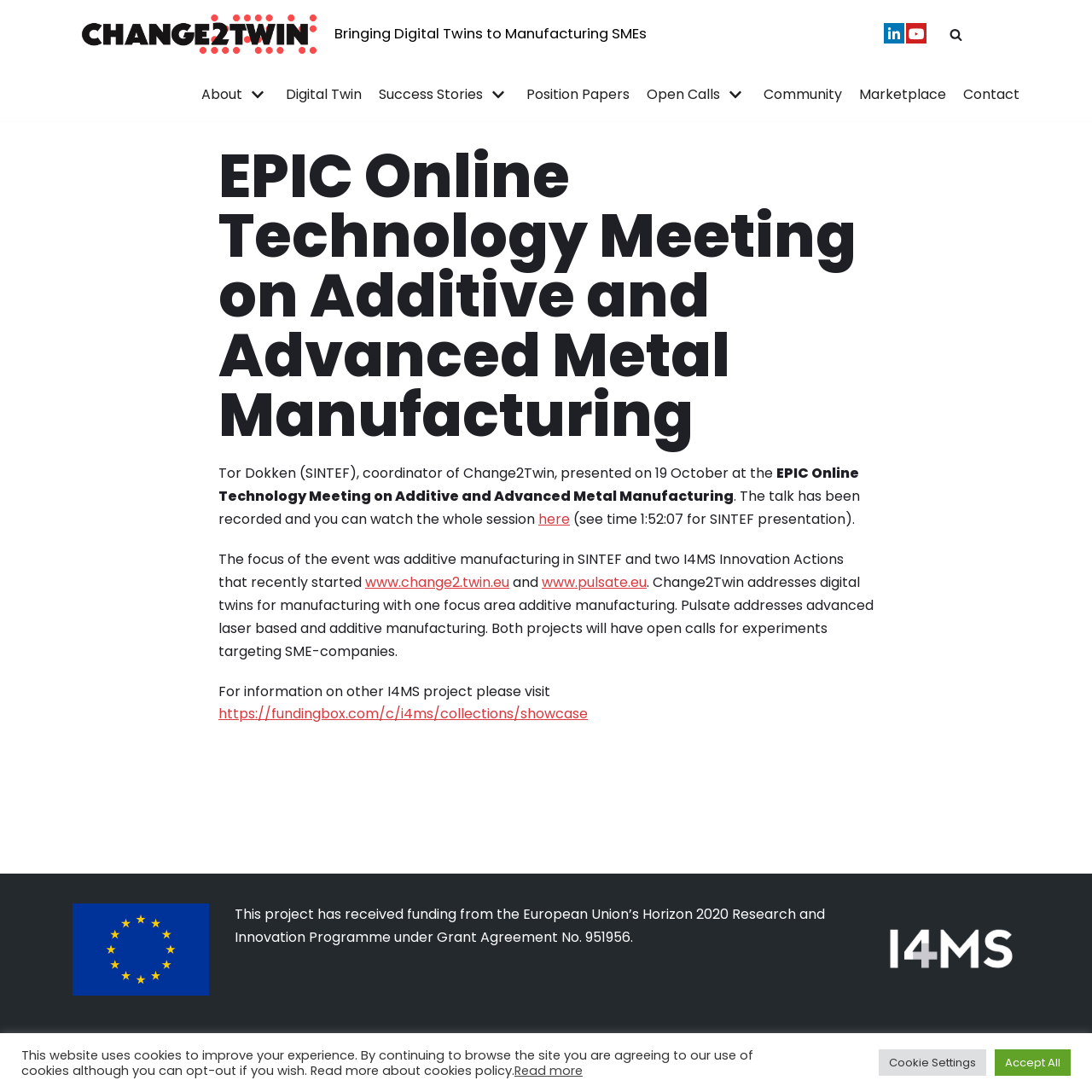Please find the bounding box coordinates of the clickable region needed to complete the following instruction: "Watch the whole session". The bounding box coordinates must consist of four float numbers between 0 and 1, i.e., [left, top, right, bottom].

[0.493, 0.466, 0.522, 0.484]